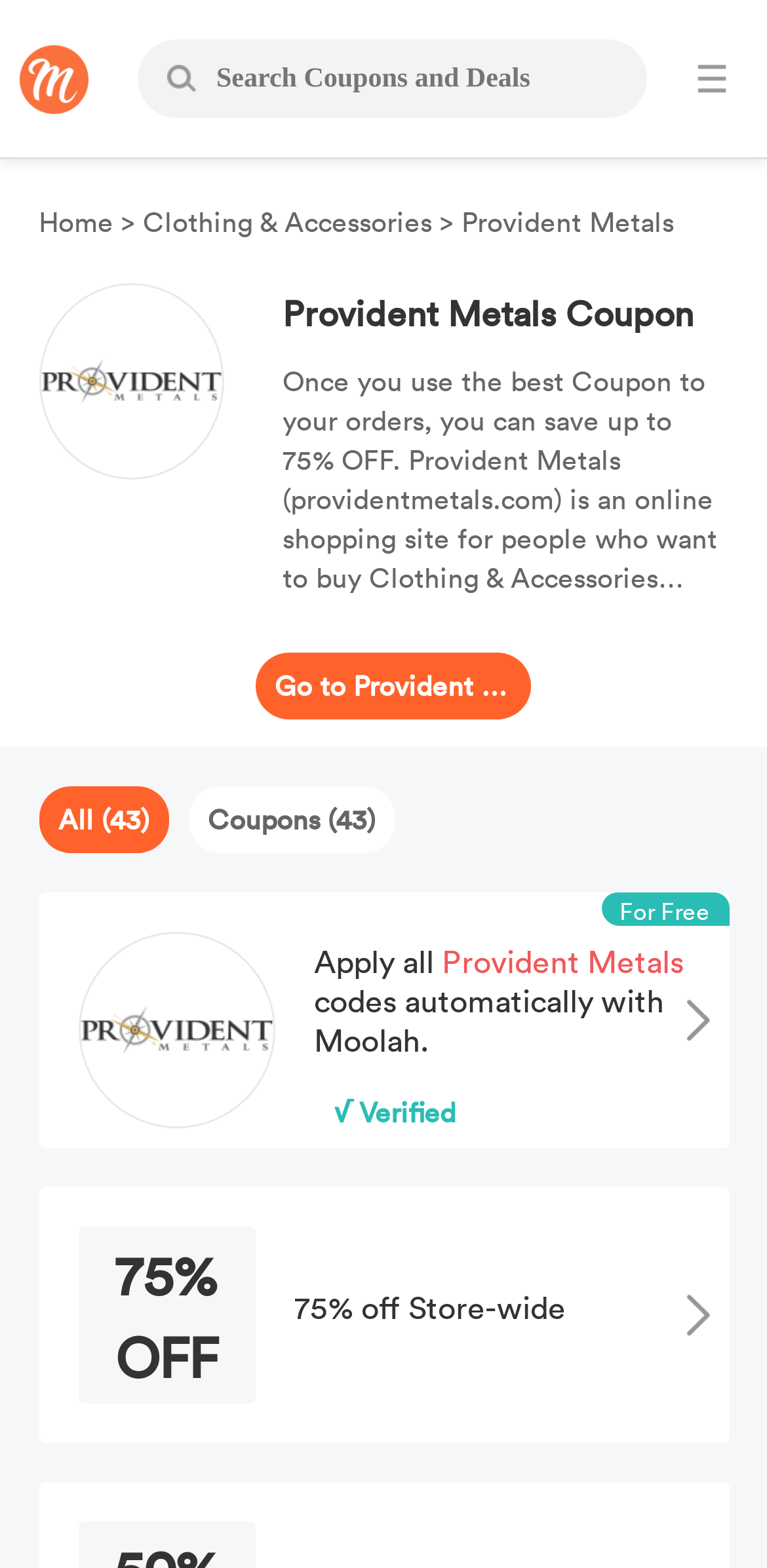What is the purpose of the search box?
Refer to the image and provide a one-word or short phrase answer.

Search Coupons and Deals